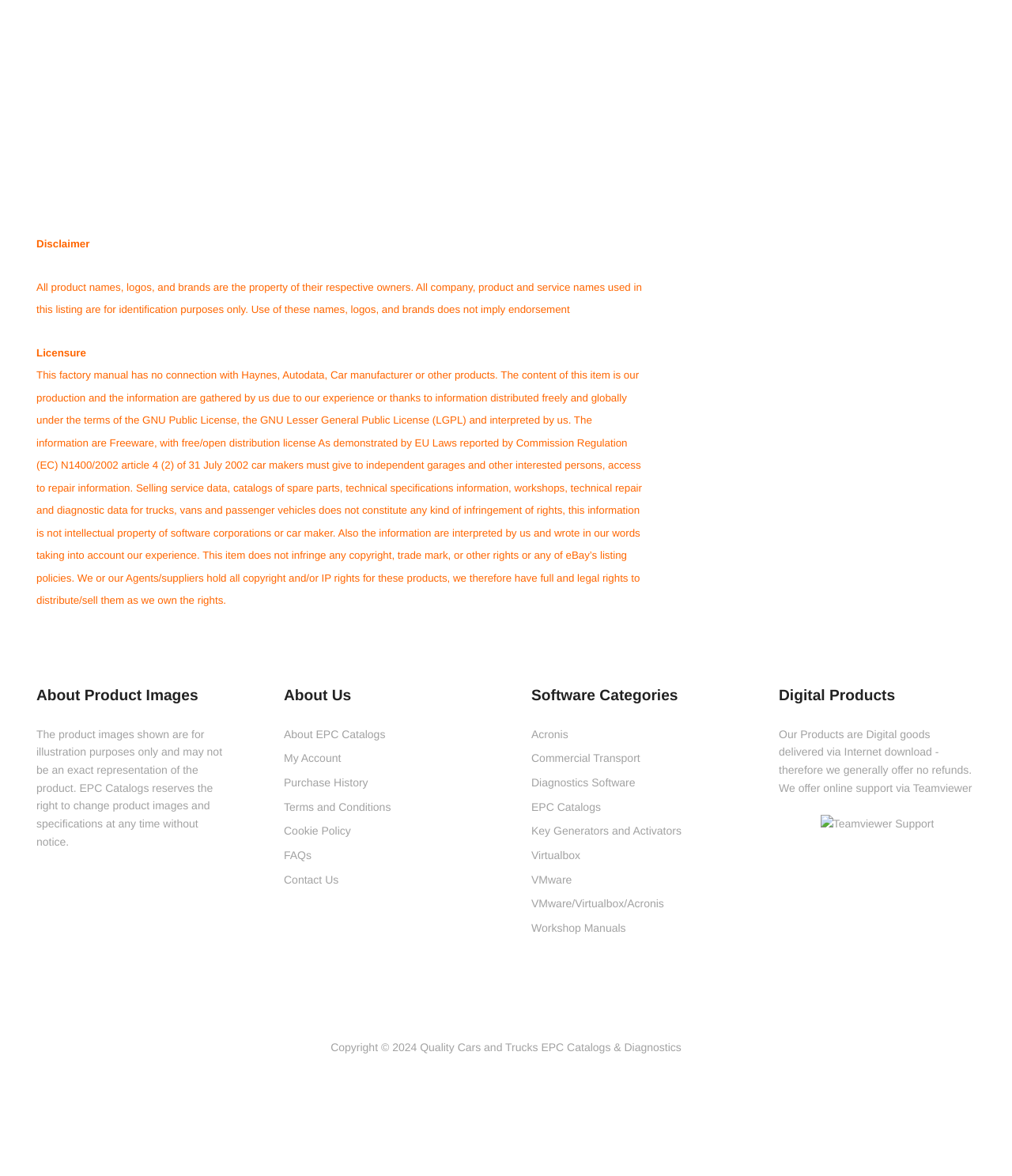Please find the bounding box coordinates of the element that needs to be clicked to perform the following instruction: "Get Teamviewer Support". The bounding box coordinates should be four float numbers between 0 and 1, represented as [left, top, right, bottom].

[0.811, 0.693, 0.923, 0.708]